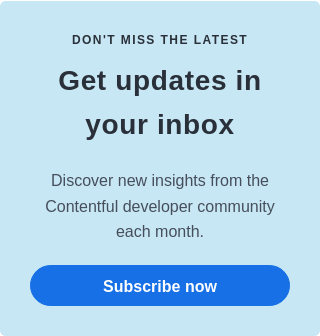Please provide a comprehensive response to the question below by analyzing the image: 
How often do users receive updates in their inbox?

The call-to-action section invites readers to 'Get updates in your inbox' and subscribe for monthly insights from the Contentful developer community, implying that users will receive updates in their inbox on a monthly basis.